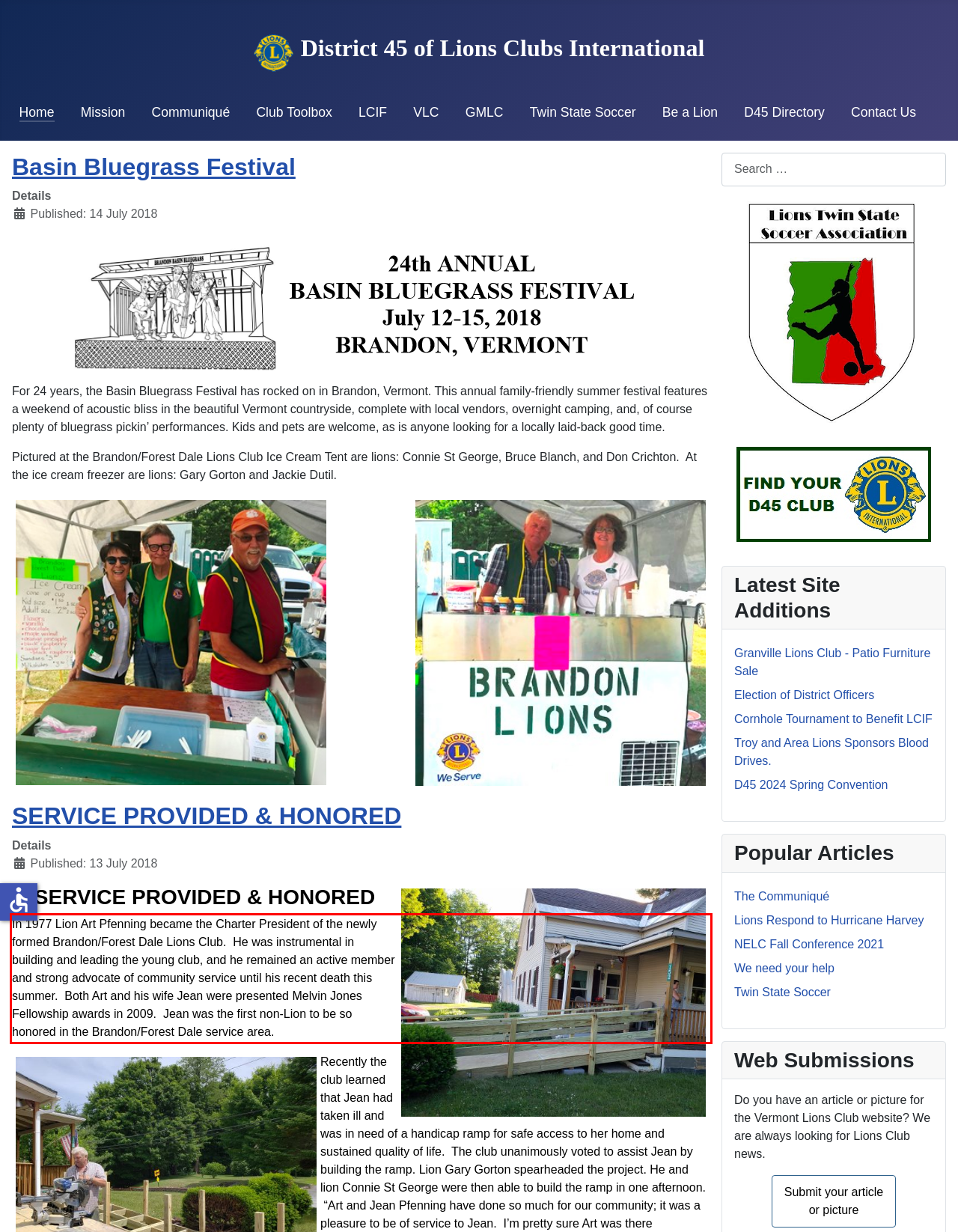Please look at the webpage screenshot and extract the text enclosed by the red bounding box.

In 1977 Lion Art Pfenning became the Charter President of the newly formed Brandon/Forest Dale Lions Club. He was instrumental in building and leading the young club, and he remained an active member and strong advocate of community service until his recent death this summer. Both Art and his wife Jean were presented Melvin Jones Fellowship awards in 2009. Jean was the first non-Lion to be so honored in the Brandon/Forest Dale service area.